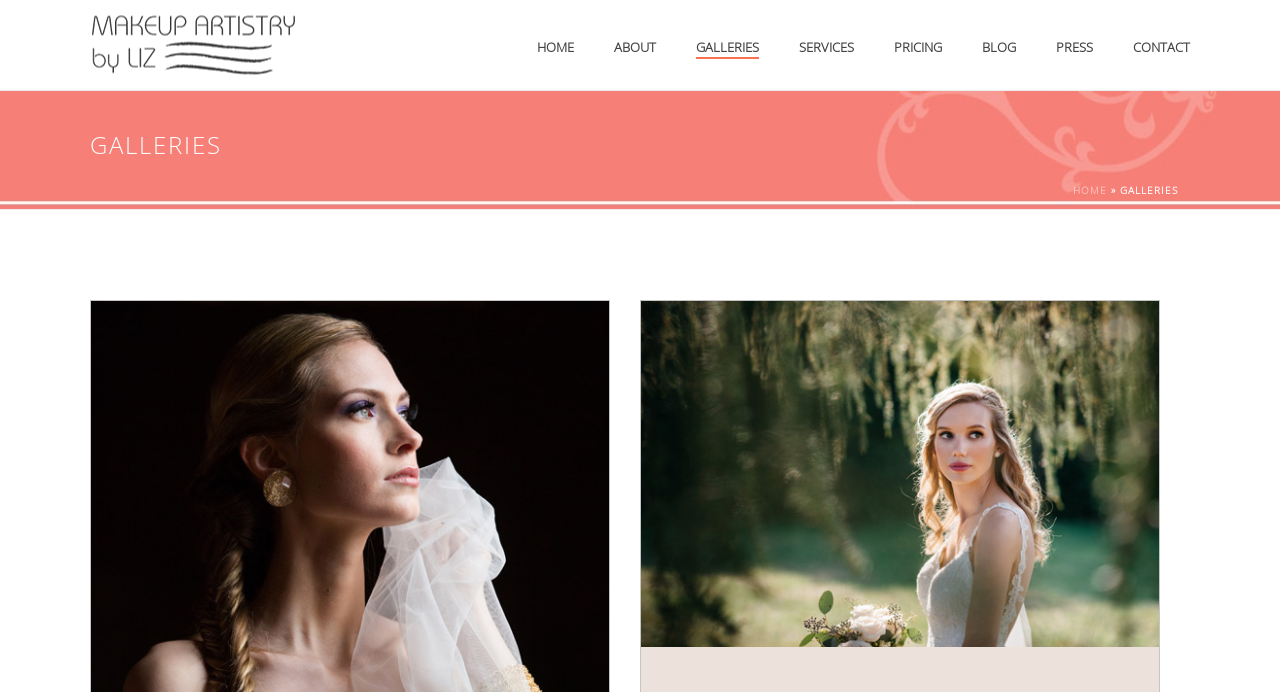Based on what you see in the screenshot, provide a thorough answer to this question: What is the largest image on the webpage?

By comparing the bounding box coordinates of all images, I found that the image 'Real Weddings' has the largest width and height, indicating it is the largest image on the webpage.